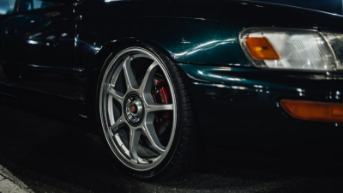Given the content of the image, can you provide a detailed answer to the question?
What color is the car's paint job?

The caption describes the car as having a 'deep green paint job', which suggests that the car's body is painted in a deep green color.